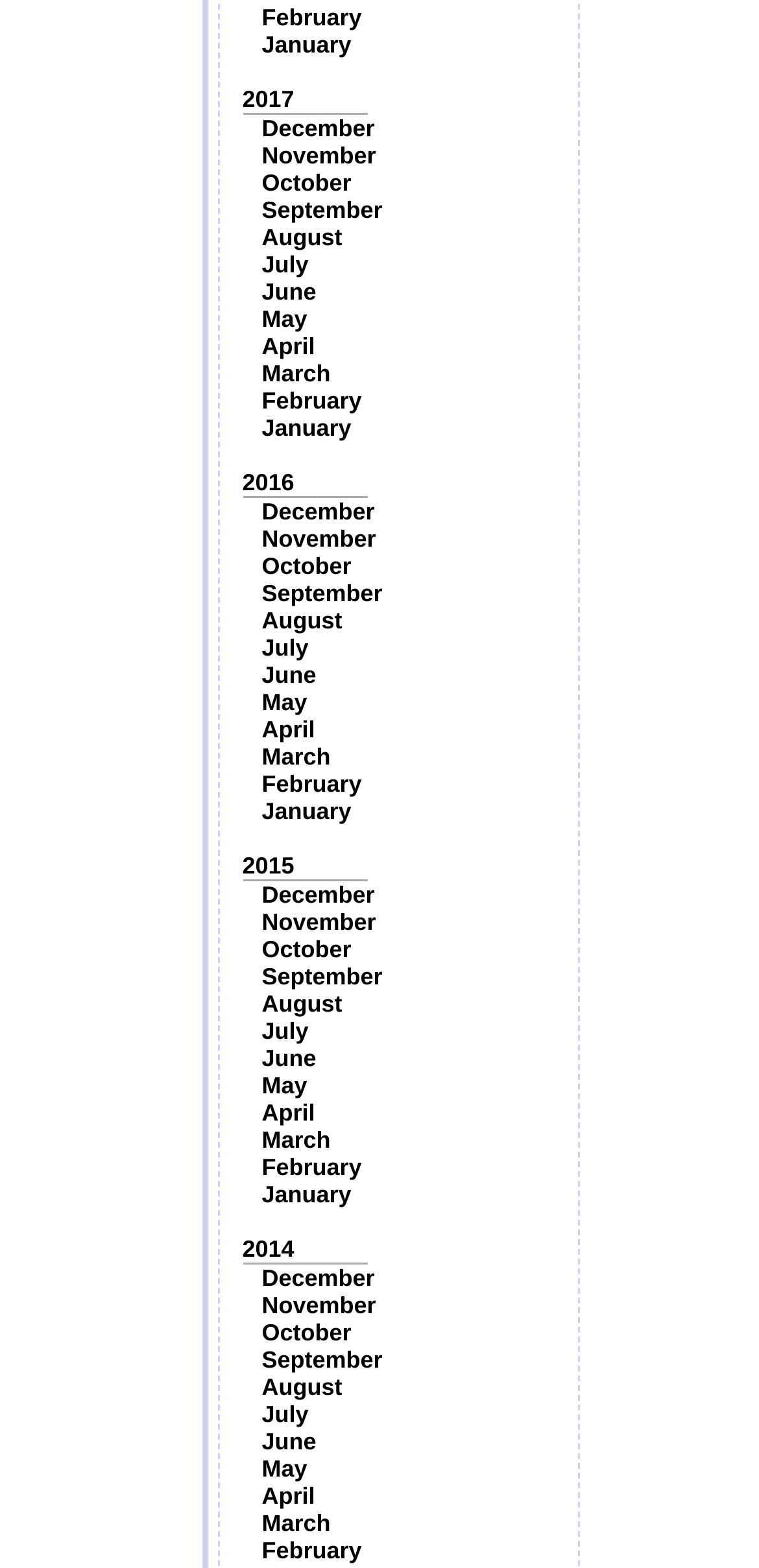Specify the bounding box coordinates of the element's area that should be clicked to execute the given instruction: "View January 2017". The coordinates should be four float numbers between 0 and 1, i.e., [left, top, right, bottom].

[0.345, 0.02, 0.463, 0.037]